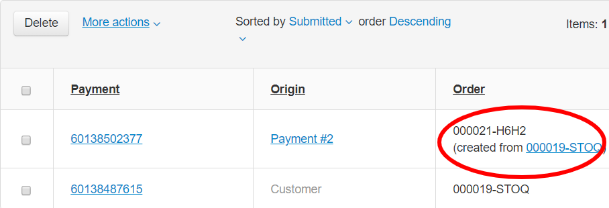Describe every aspect of the image in depth.

This image displays a structured table that outlines various payment details. The table has three columns: "Payment," "Origin," and "Order." 

- **Payment**: Lists specific transaction identifiers such as "60138502377" and "60138487615."
- **Origin**: Indicates the source of the payment, with entries like "Payment #2" and "Customer."
- **Order**: Features unique order IDs including "000021-H6H2," which is highlighted in red, noting that it was created from another order indicated as "000019-STOQ."

This format offers a clear, concise representation of relevant payment information for easy reference and management.